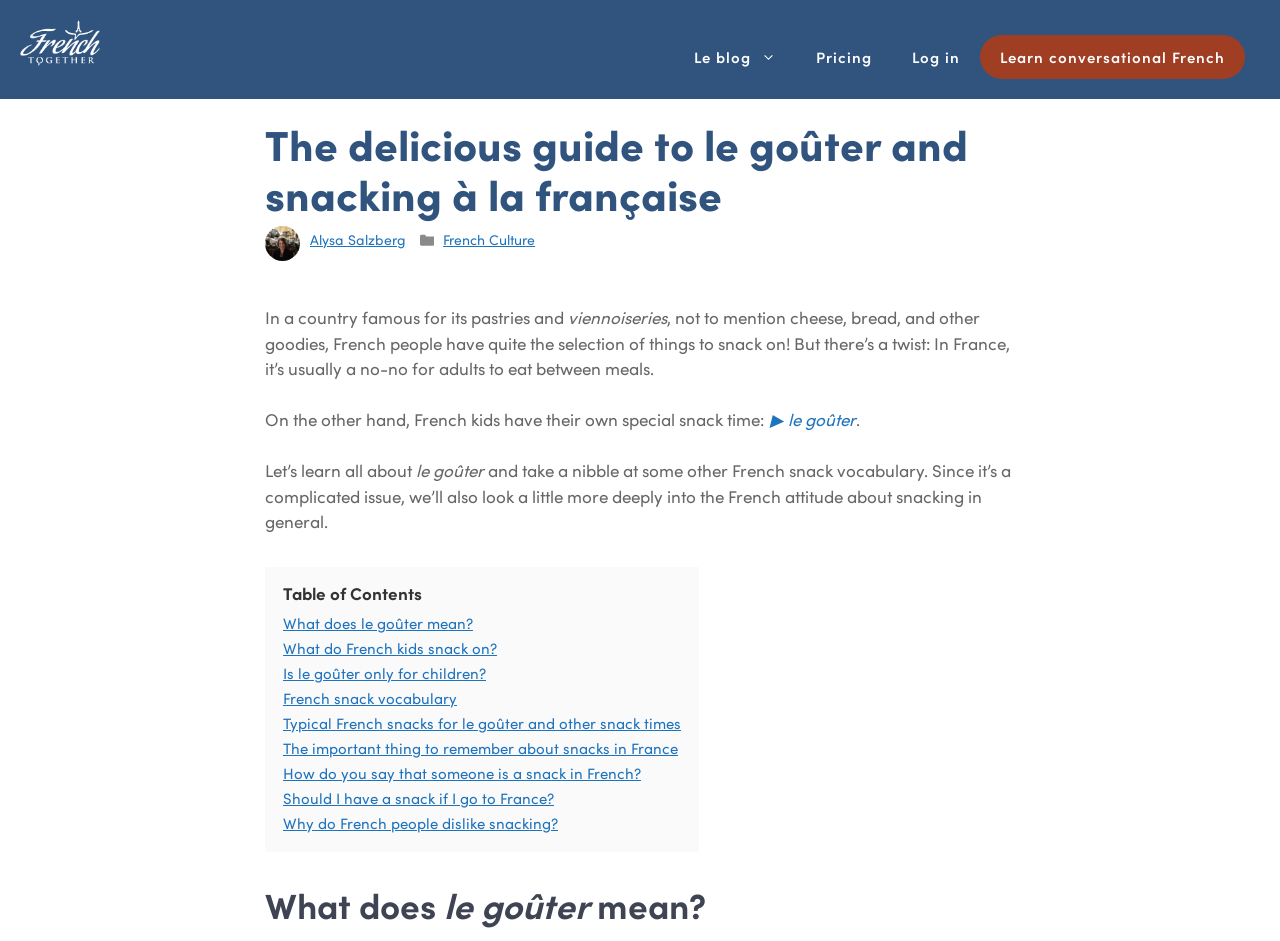Select the bounding box coordinates of the element I need to click to carry out the following instruction: "Learn about French Culture".

[0.346, 0.244, 0.418, 0.265]